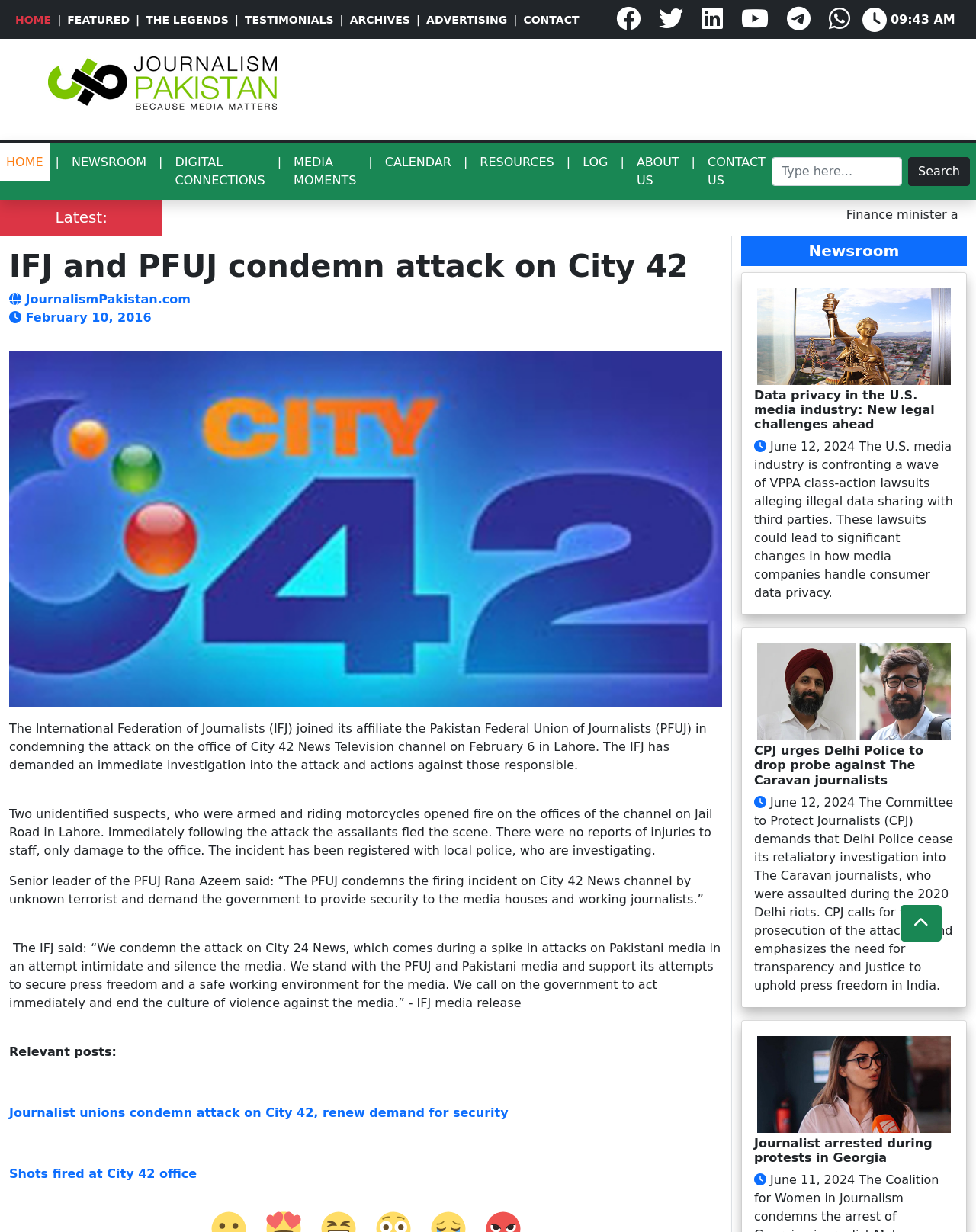Identify the bounding box coordinates of the region I need to click to complete this instruction: "Search for something".

[0.93, 0.127, 0.994, 0.151]